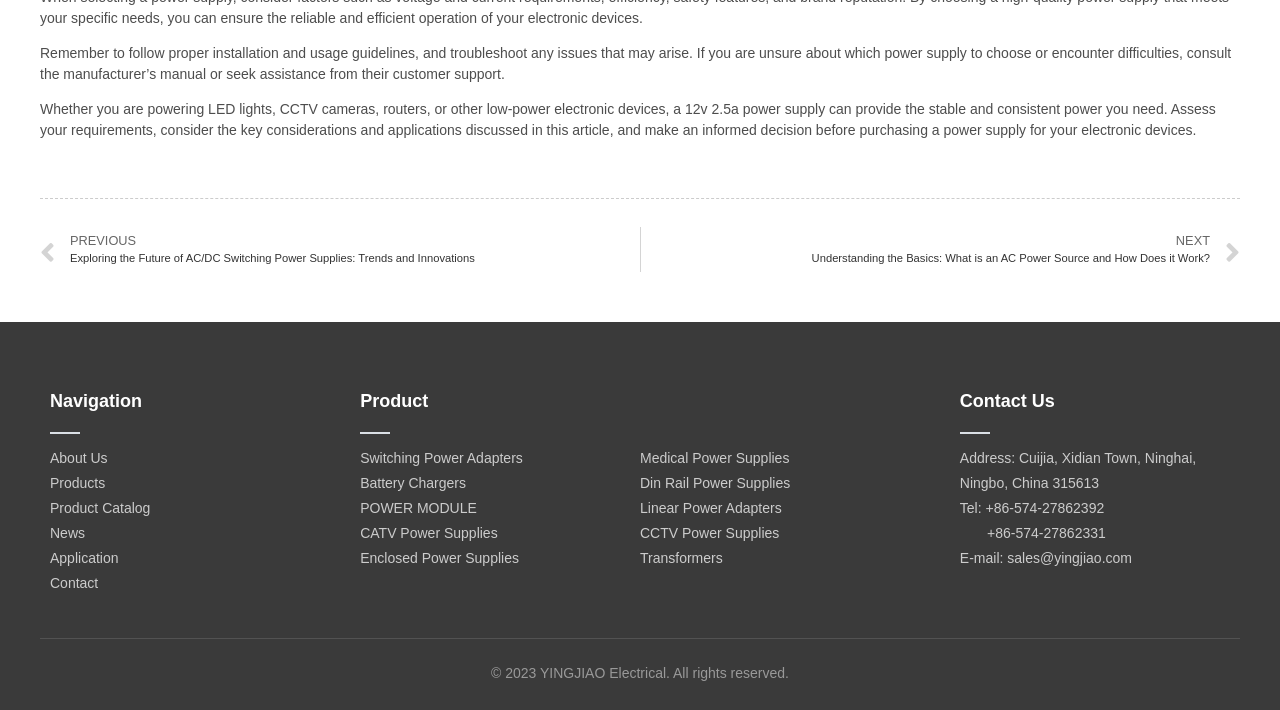Extract the bounding box of the UI element described as: "Din Rail Power Supplies".

[0.5, 0.663, 0.719, 0.698]